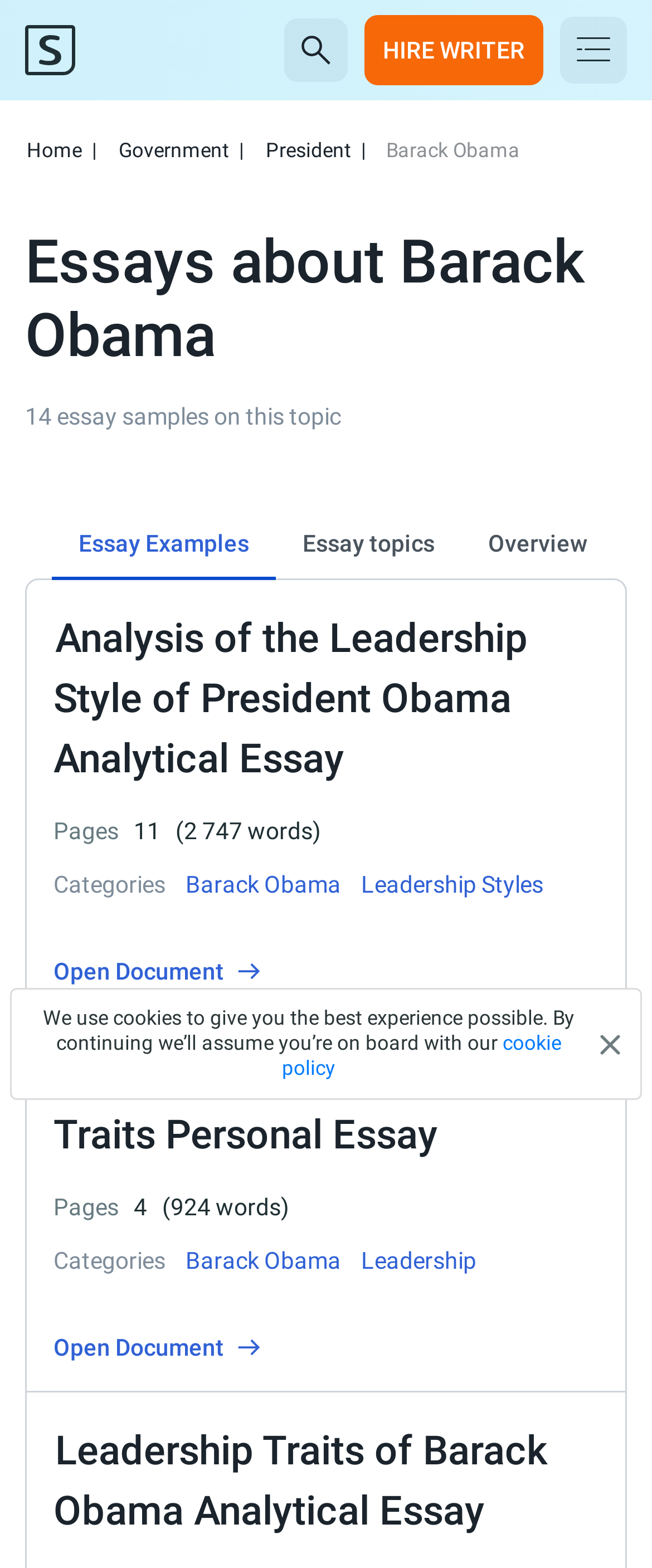Please identify the coordinates of the bounding box that should be clicked to fulfill this instruction: "View archives for September 2019".

None